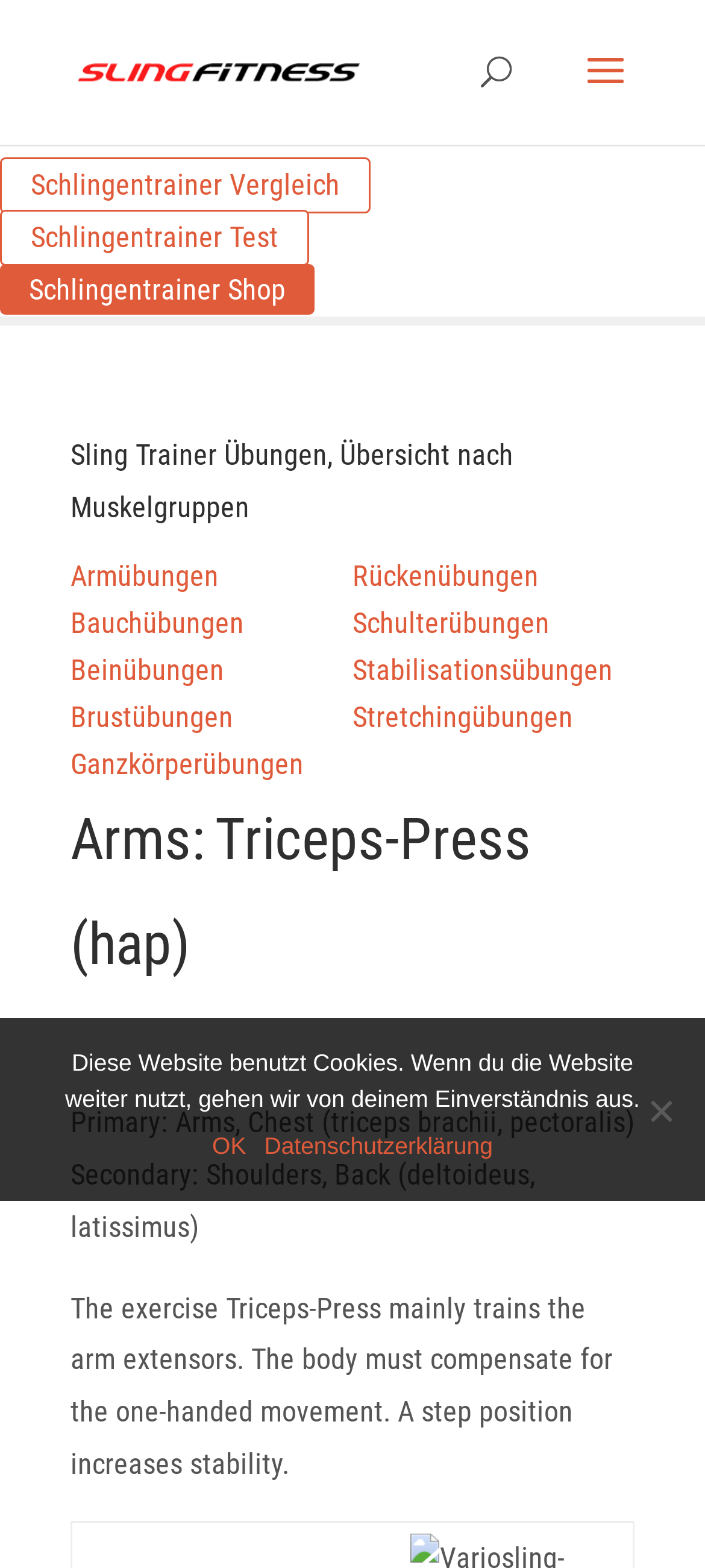Using the given description, provide the bounding box coordinates formatted as (top-left x, top-left y, bottom-right x, bottom-right y), with all values being floating point numbers between 0 and 1. Description: Schlingentrainer Test

[0.0, 0.134, 0.438, 0.169]